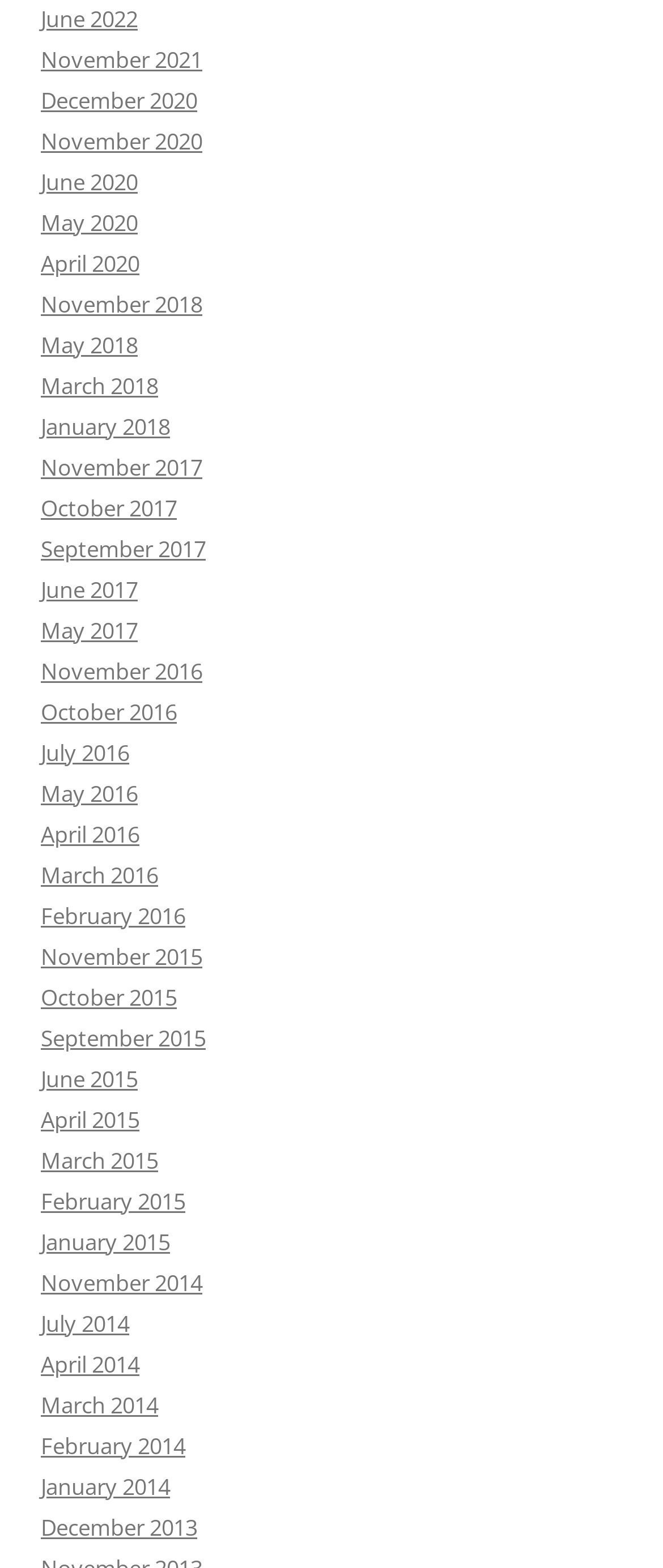Provide a brief response to the question below using one word or phrase:
What is the earliest month listed?

December 2013